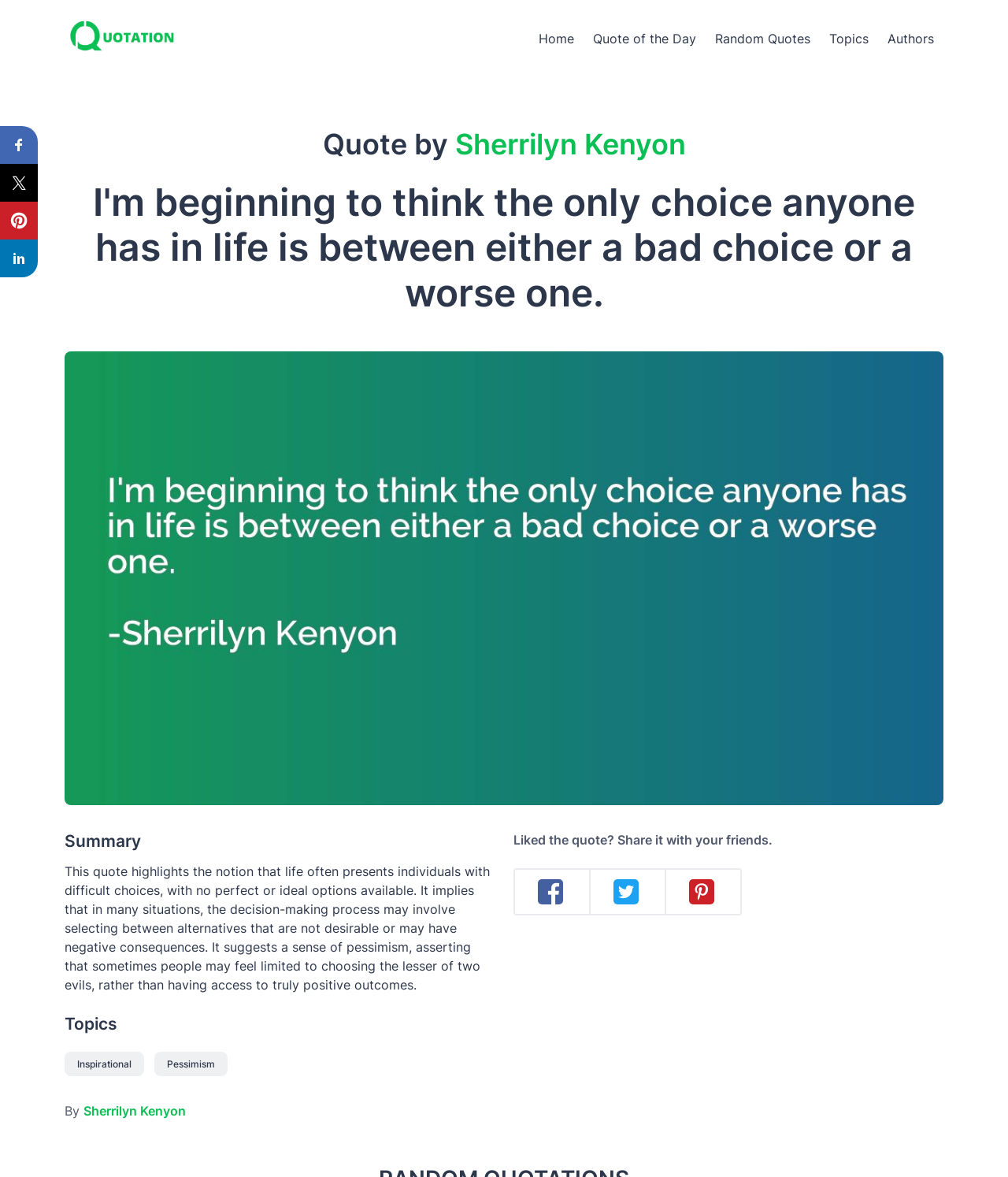Answer the question in one word or a short phrase:
Who is the author of this quote?

Sherrilyn Kenyon